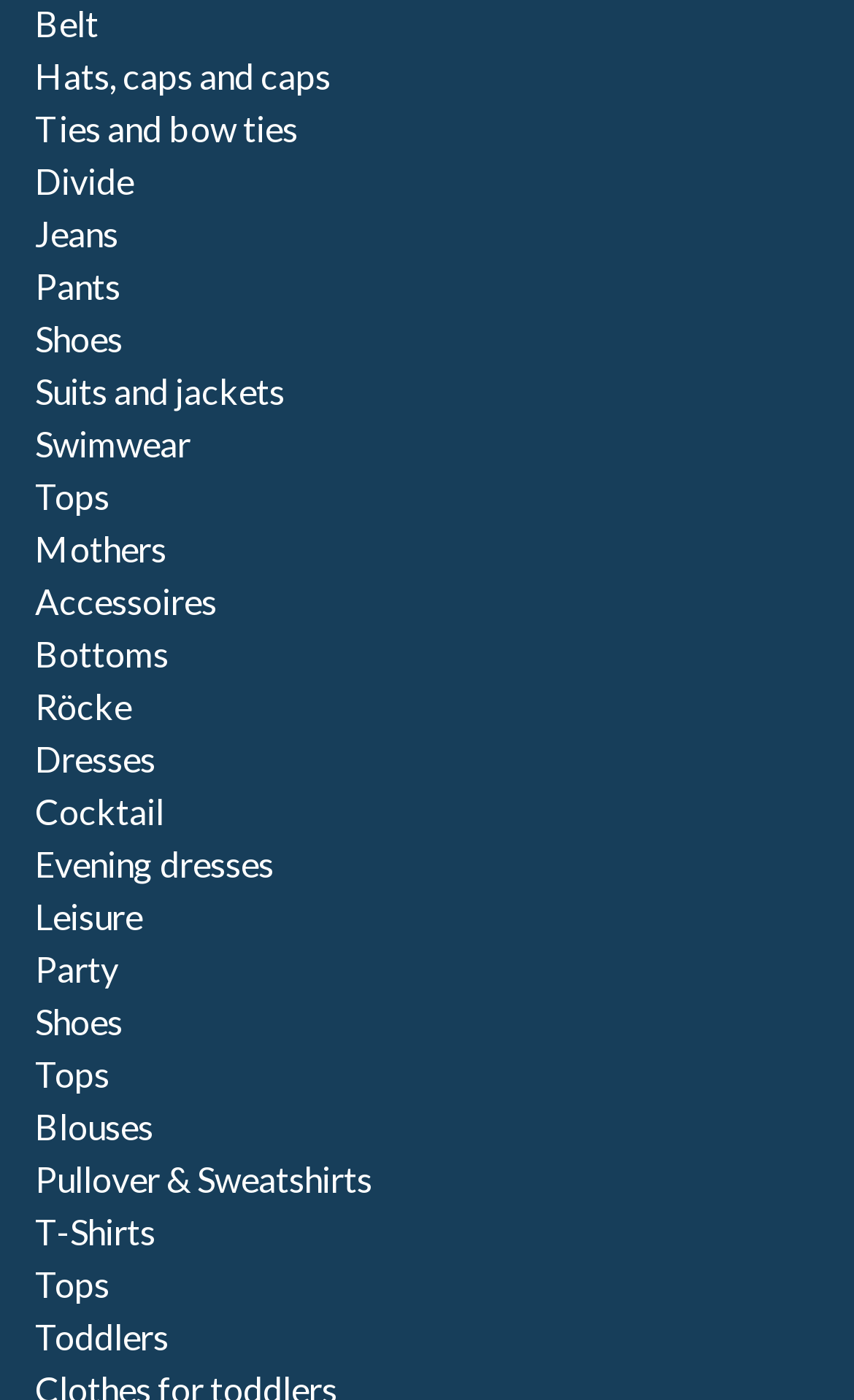Identify the bounding box coordinates of the section that should be clicked to achieve the task described: "Go to 'Toddlers' page".

[0.041, 0.94, 0.197, 0.969]